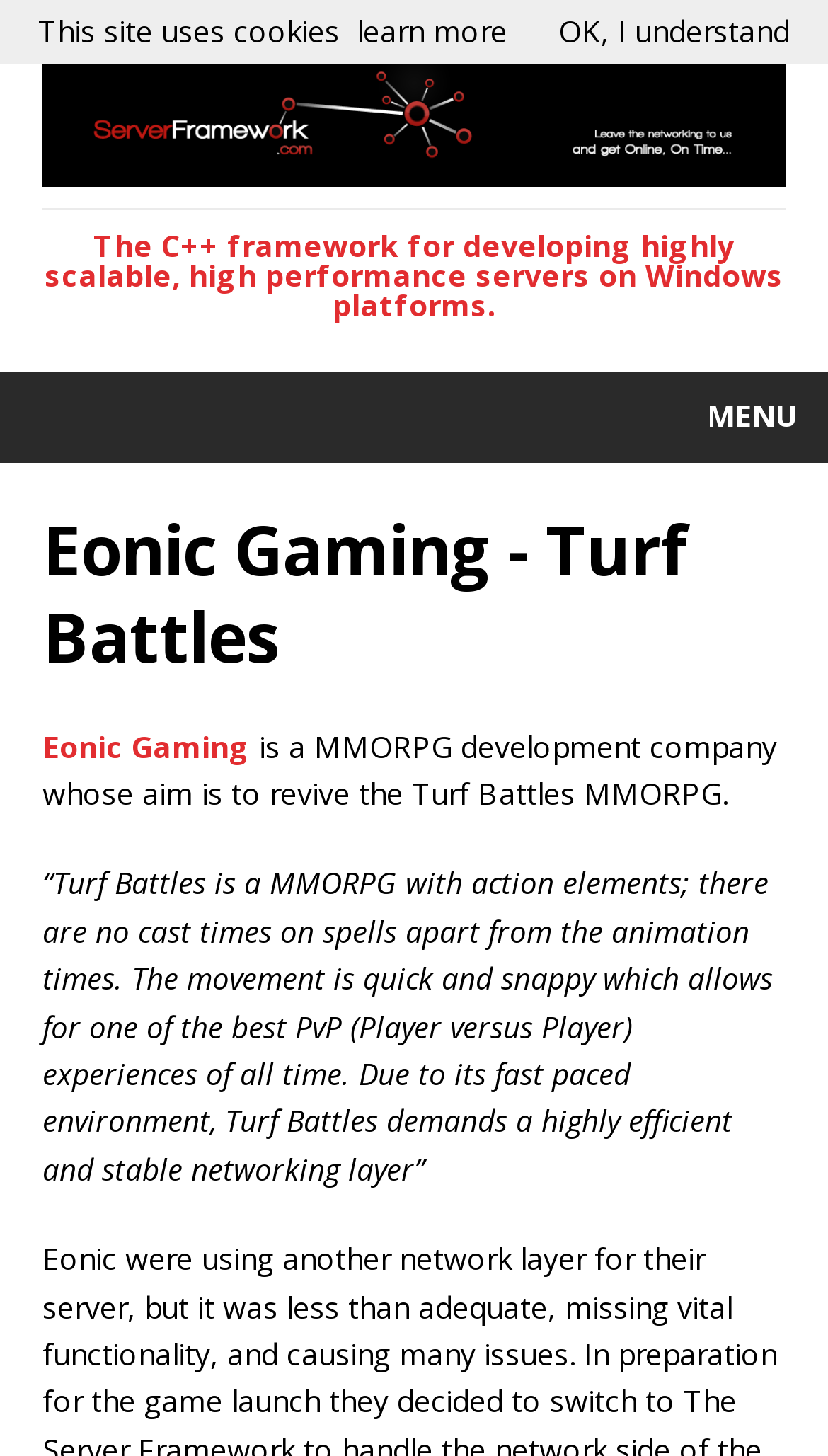Please identify the primary heading on the webpage and return its text.

Eonic Gaming - Turf Battles